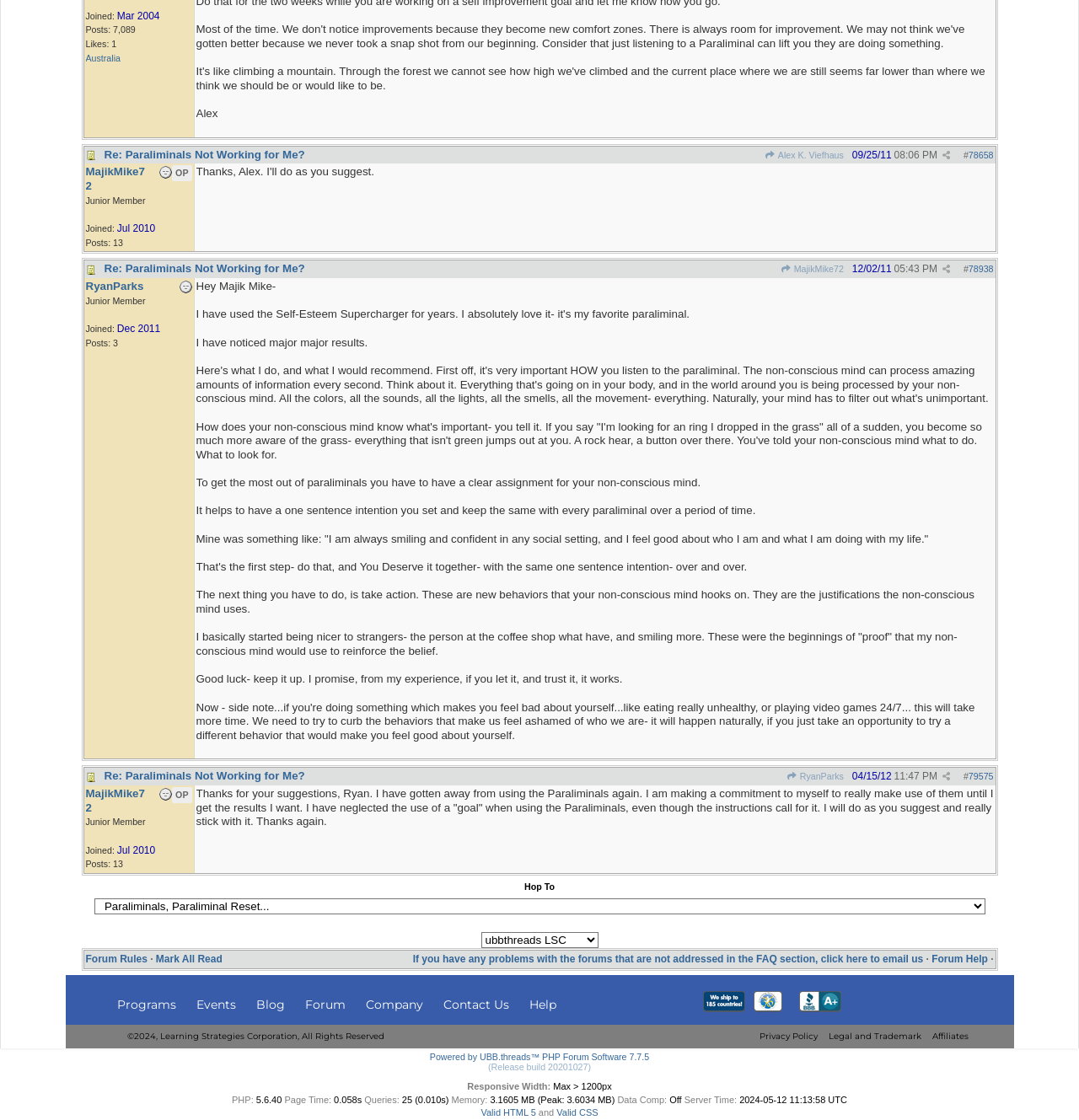Given the webpage screenshot and the description, determine the bounding box coordinates (top-left x, top-left y, bottom-right x, bottom-right y) that define the location of the UI element matching this description: MajikMike72

[0.079, 0.148, 0.134, 0.172]